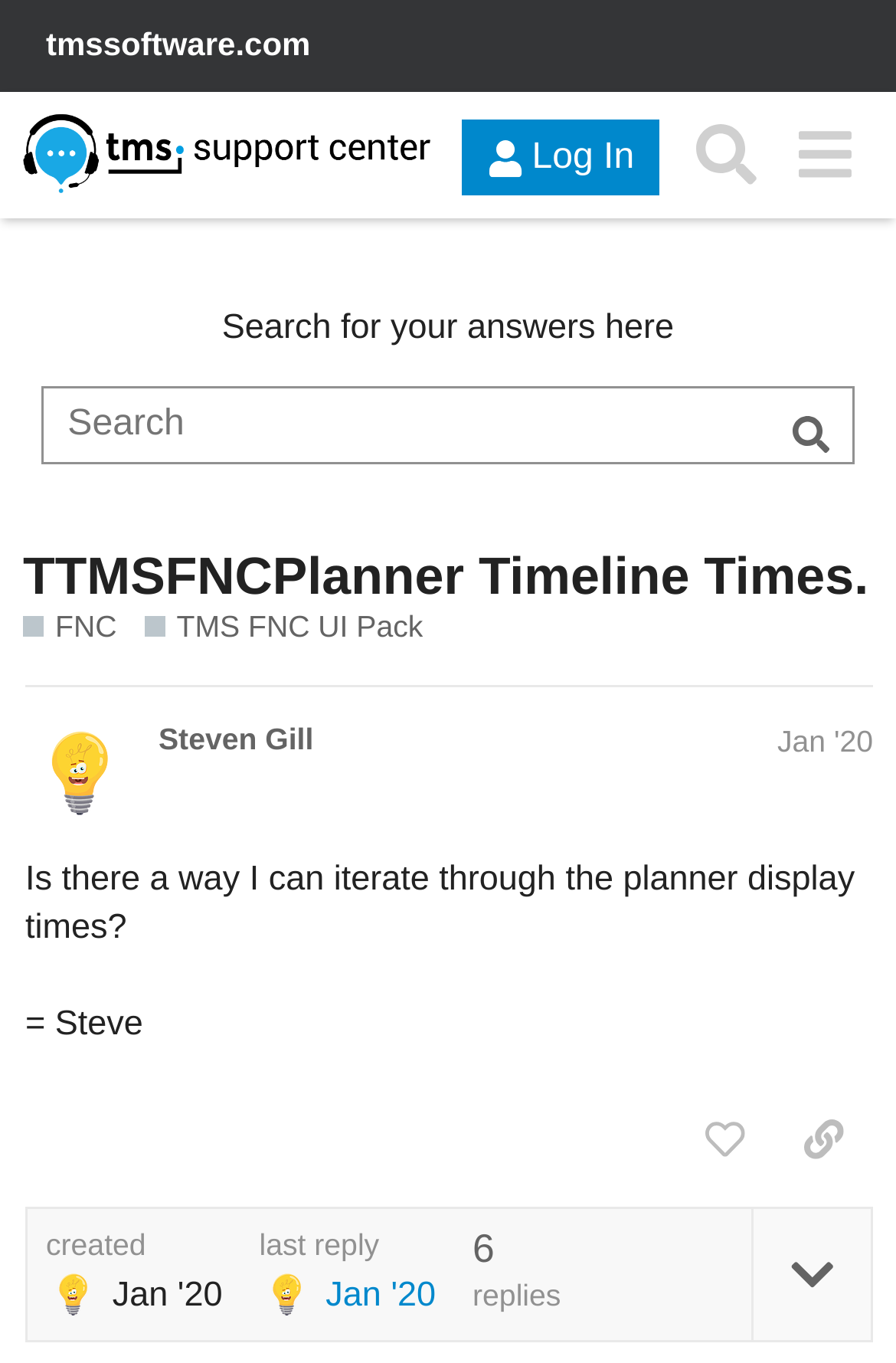Extract the bounding box of the UI element described as: "tmssoftware.com".

[0.051, 0.019, 0.347, 0.046]